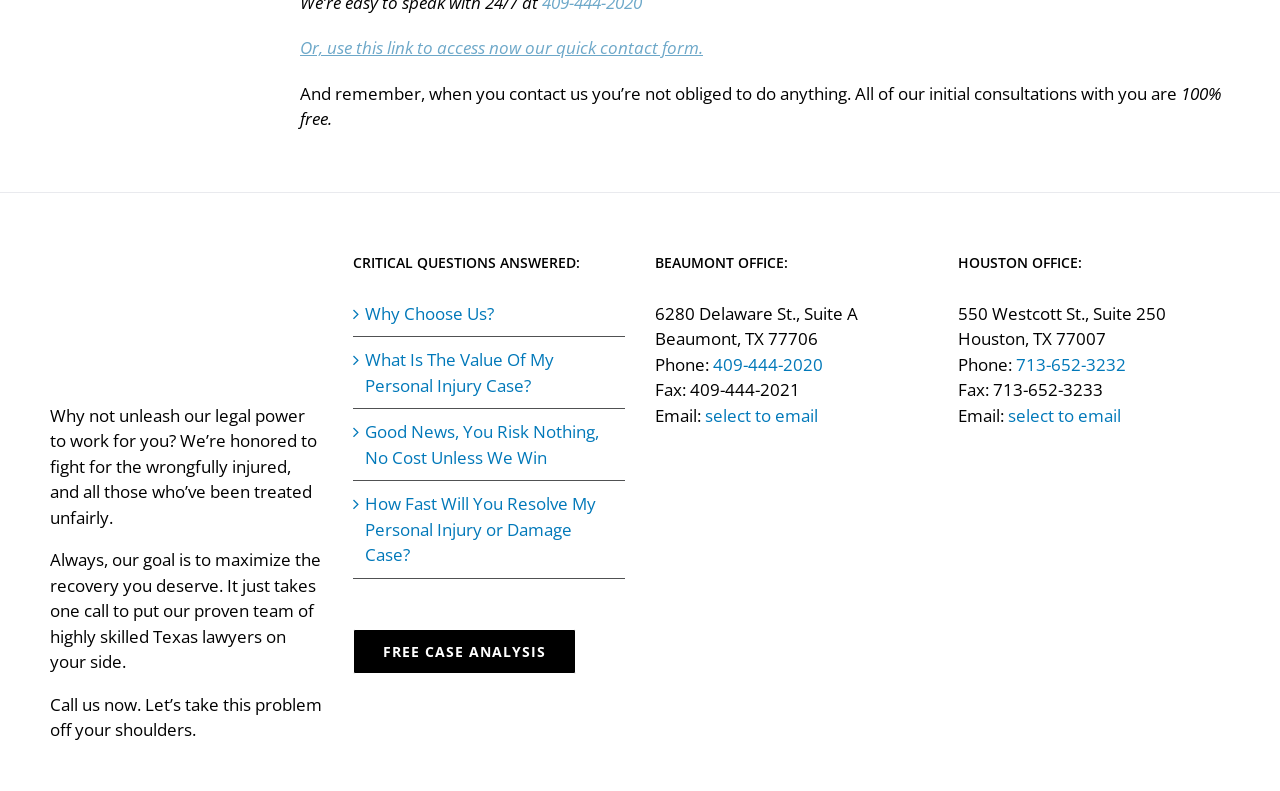Indicate the bounding box coordinates of the element that must be clicked to execute the instruction: "Click on the 'Or, use this link to access now our quick contact form.' link". The coordinates should be given as four float numbers between 0 and 1, i.e., [left, top, right, bottom].

[0.234, 0.046, 0.549, 0.075]